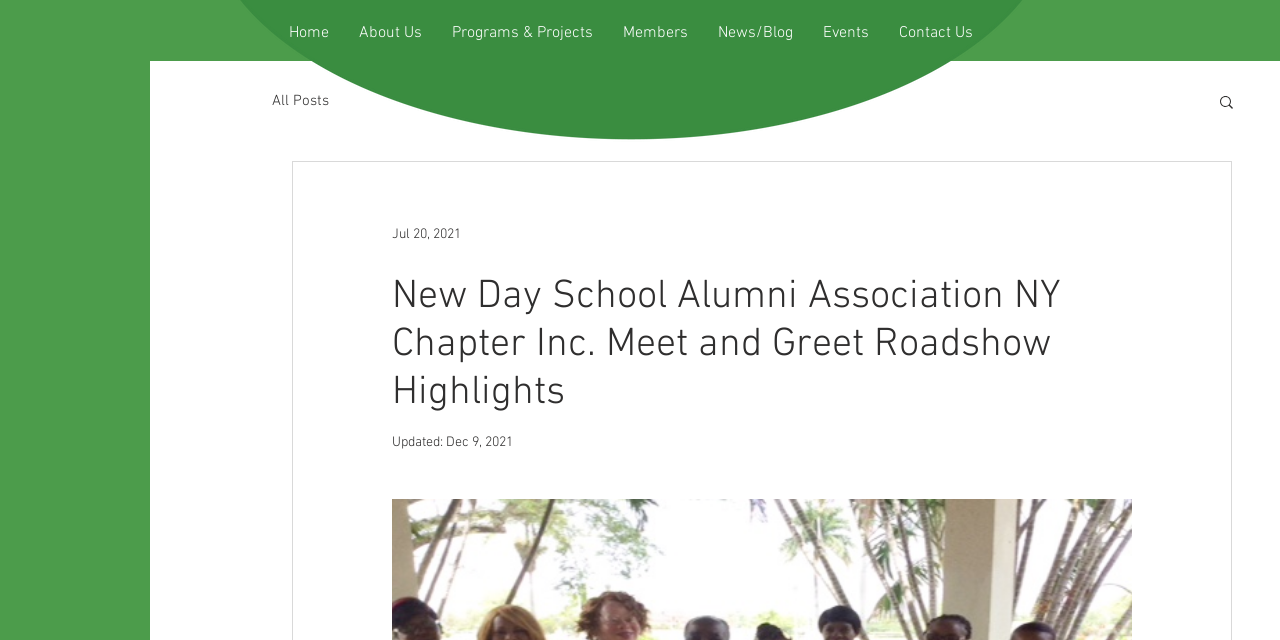Refer to the element description Quick View and identify the corresponding bounding box in the screenshot. Format the coordinates as (top-left x, top-left y, bottom-right x, bottom-right y) with values in the range of 0 to 1.

None